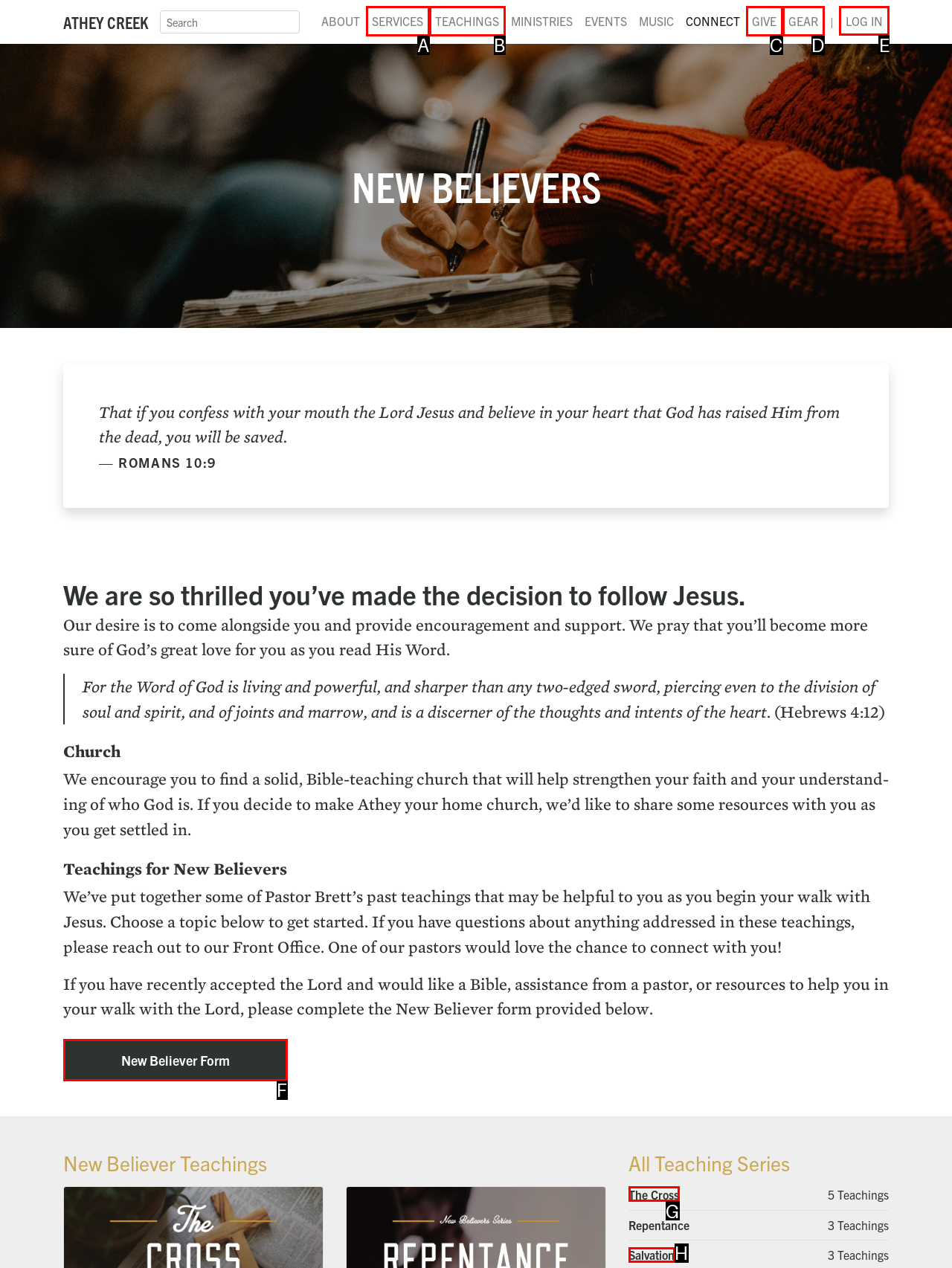Tell me which element should be clicked to achieve the following objective: Log in to your account
Reply with the letter of the correct option from the displayed choices.

E